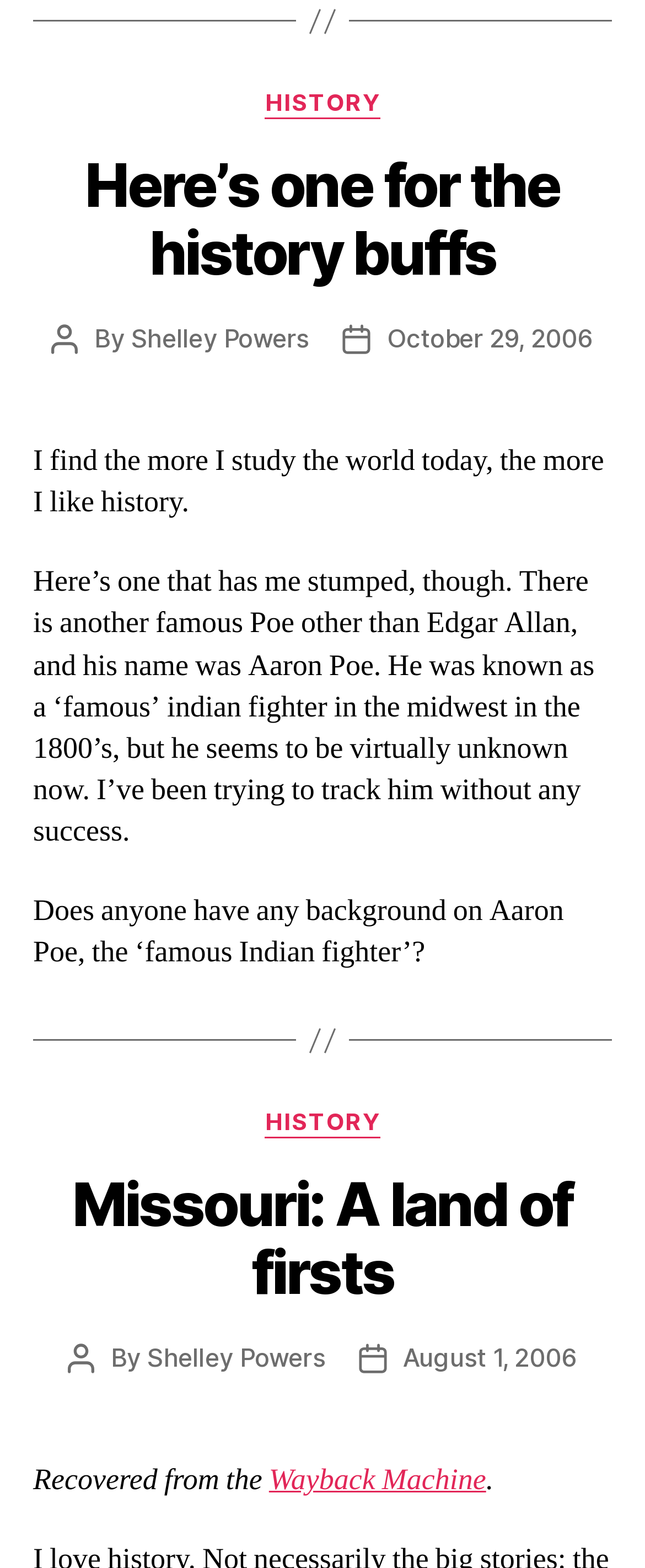Please determine the bounding box coordinates of the clickable area required to carry out the following instruction: "Read the post by Shelley Powers". The coordinates must be four float numbers between 0 and 1, represented as [left, top, right, bottom].

[0.204, 0.206, 0.479, 0.226]